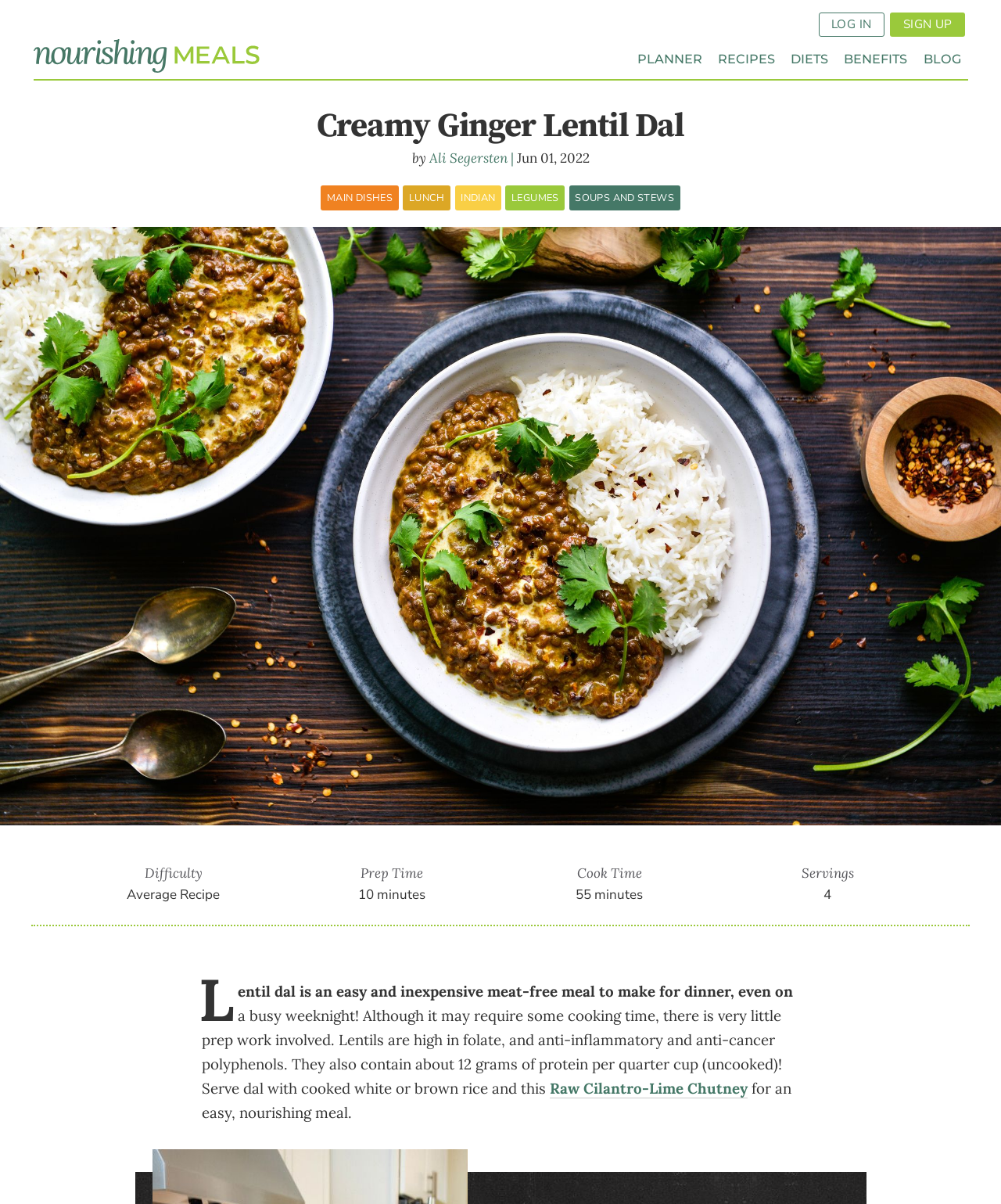Determine the bounding box coordinates of the element's region needed to click to follow the instruction: "Check the 'Prep Time' of the recipe". Provide these coordinates as four float numbers between 0 and 1, formatted as [left, top, right, bottom].

[0.36, 0.718, 0.422, 0.732]